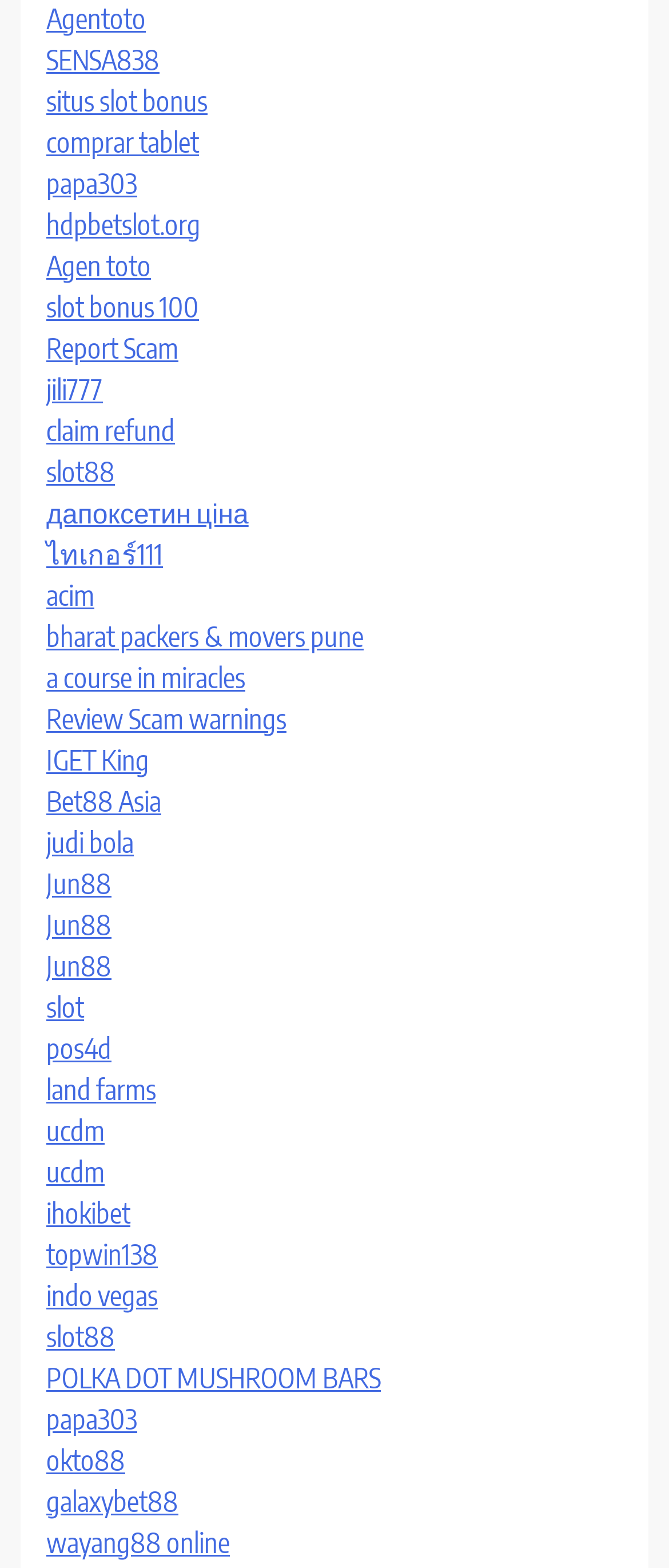Respond to the following question using a concise word or phrase: 
Are there any links to websites with Asian language characters?

Yes